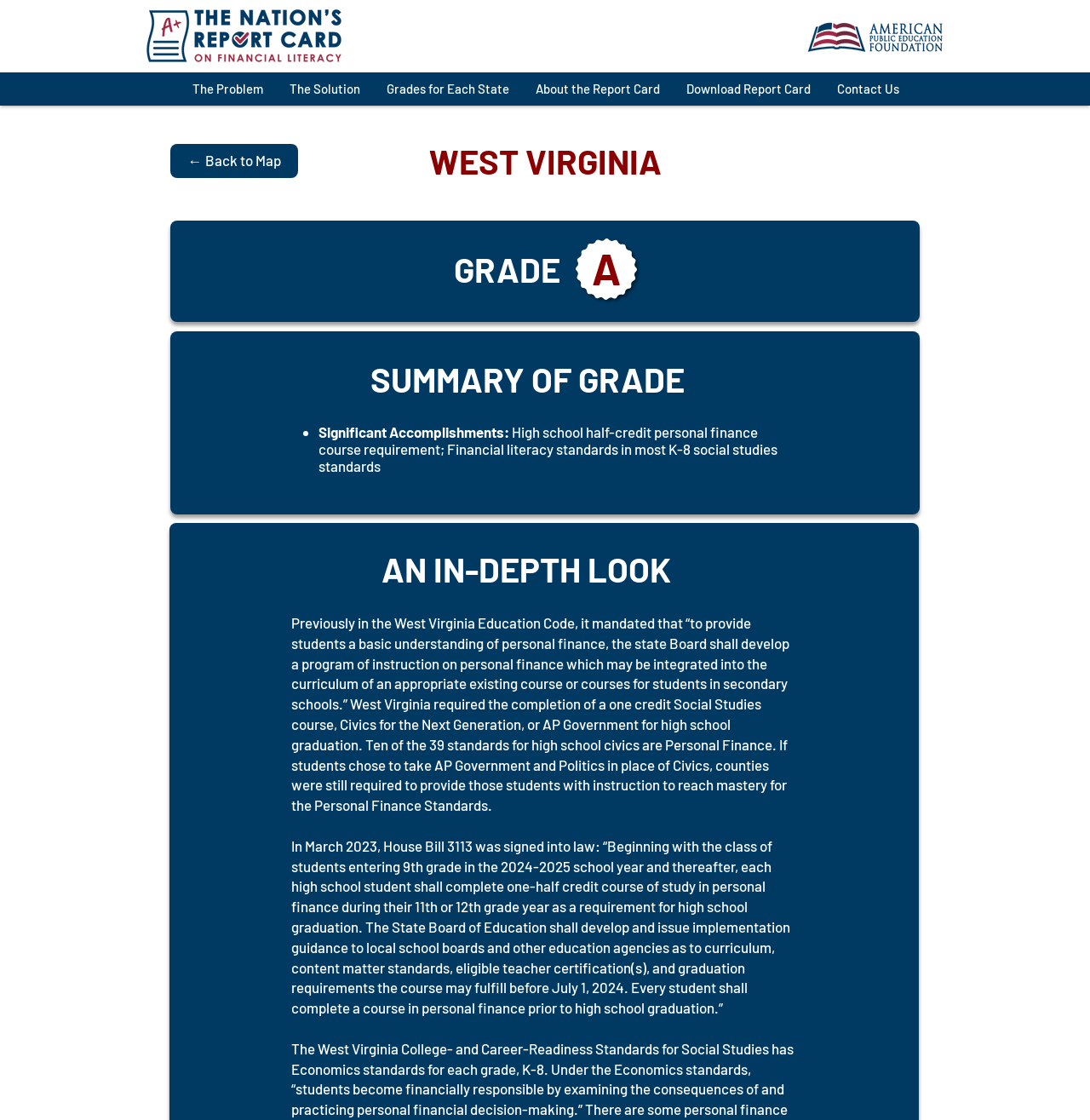Determine the bounding box coordinates of the clickable region to follow the instruction: "Visit American Public Education Foundation".

[0.739, 0.018, 0.866, 0.049]